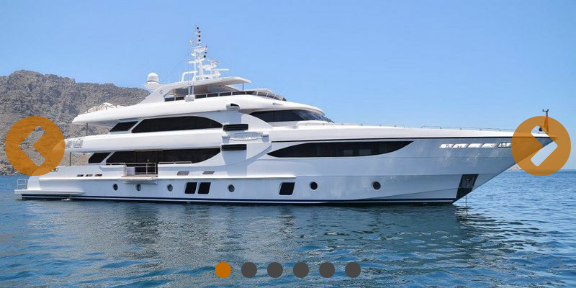Illustrate the image with a detailed and descriptive caption.

The image showcases a luxurious yacht prominently displayed during the Dubai International Boat Show 2020. The vessel, characterized by its sleek lines and spacious design, is set against a clear blue sky and the shimmering waters of the harbor. This particular yacht features large glass windows and multiple decks, emphasizing both elegance and comfort. It is part of a collection that aims to highlight innovative design and advanced technology in luxury yachts. Visitors at the show can expect to see this standout model along with others from the prestigious Gulf Craft brand, known for its crafted excellence in yachting. The image also includes navigation arrows for browsing through additional images, enhancing the interactive experience for viewers exploring the show virtually.